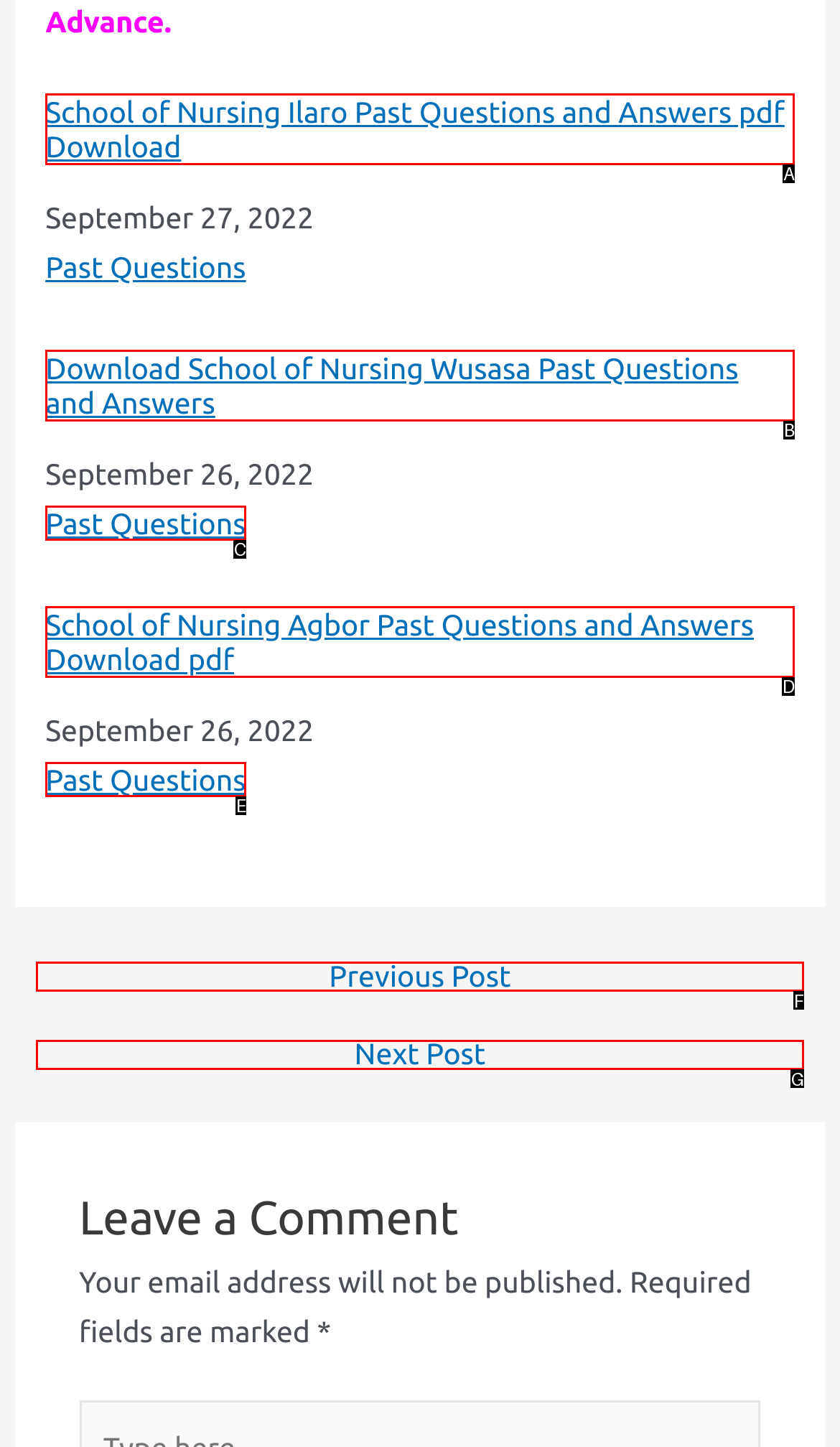Find the UI element described as: ← Previous Post
Reply with the letter of the appropriate option.

F